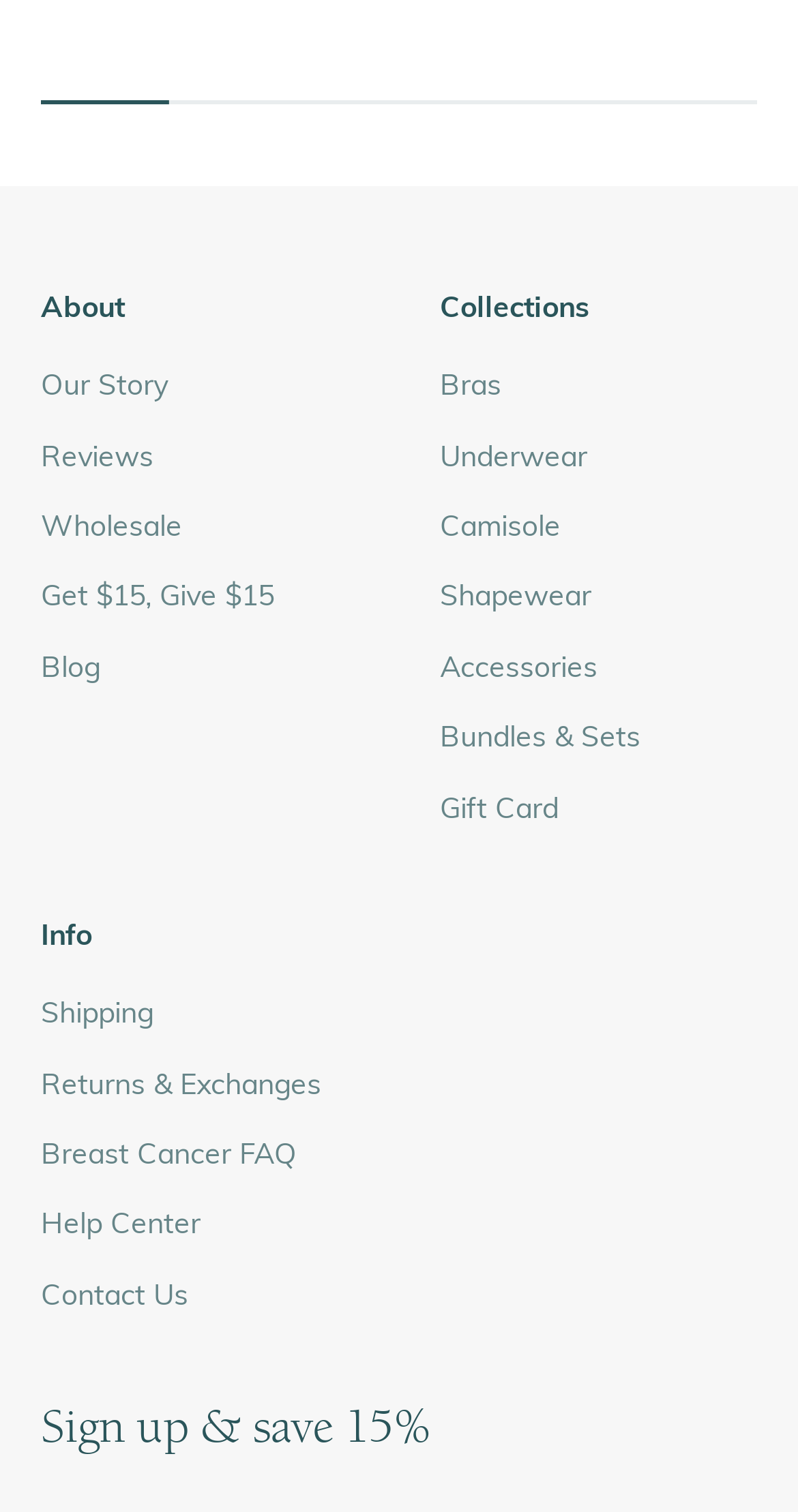Determine the coordinates of the bounding box for the clickable area needed to execute this instruction: "Learn about the company's story".

[0.051, 0.24, 0.21, 0.27]